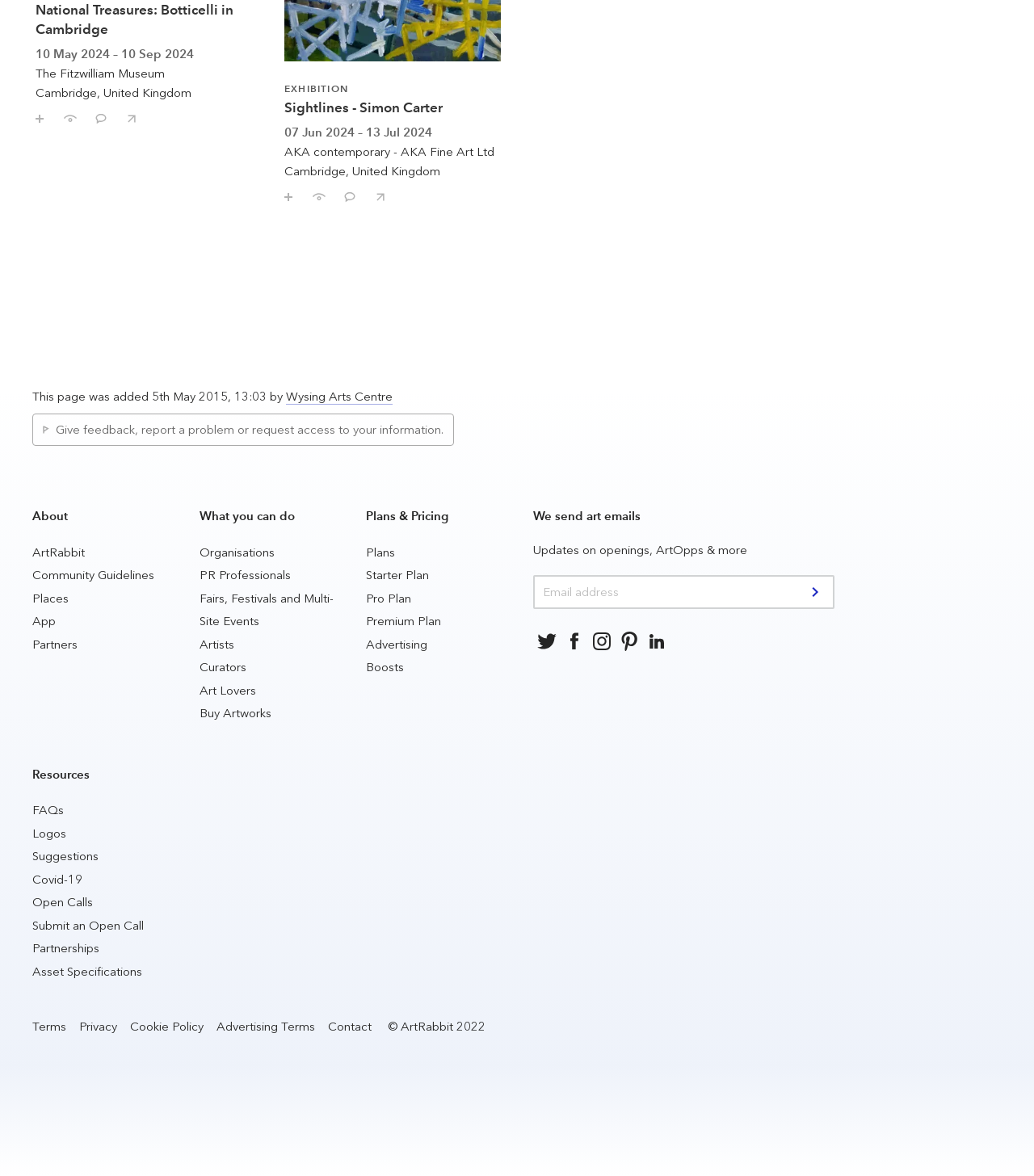Respond to the following question using a concise word or phrase: 
What is the purpose of the textbox?

To receive art emails